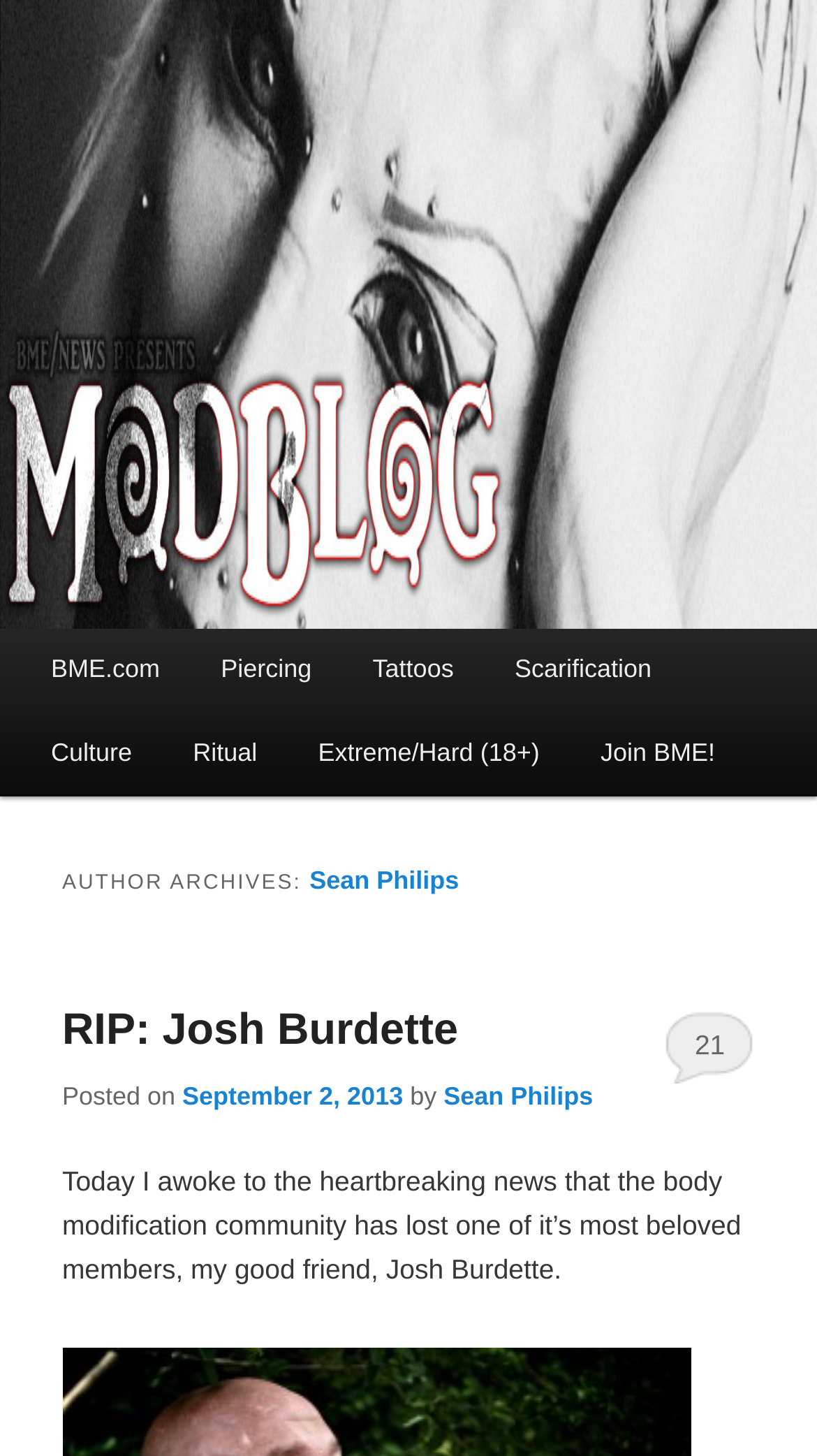Find the headline of the webpage and generate its text content.

AUTHOR ARCHIVES: Sean Philips